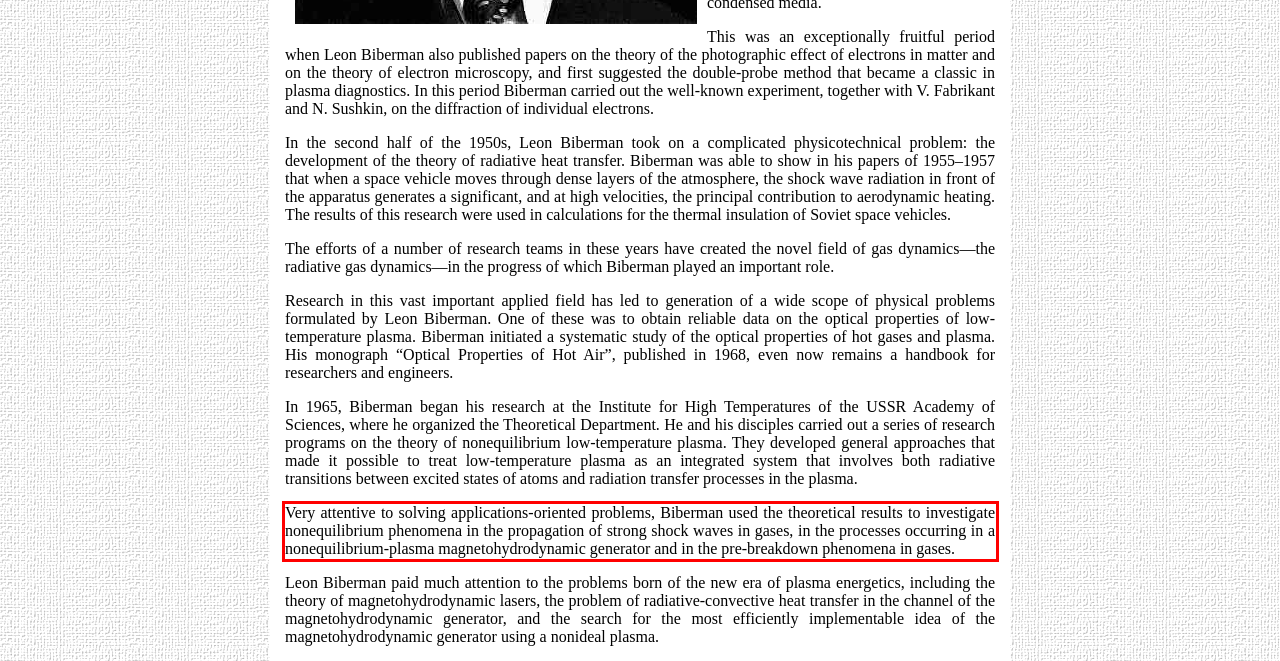Using OCR, extract the text content found within the red bounding box in the given webpage screenshot.

Very attentive to solving applications-oriented problems, Biberman used the theoretical results to investigate nonequilibrium phenomena in the propagation of strong shock waves in gases, in the processes occurring in a nonequilibrium-plasma magnetohydrodynamic generator and in the pre-breakdown phenomena in gases.